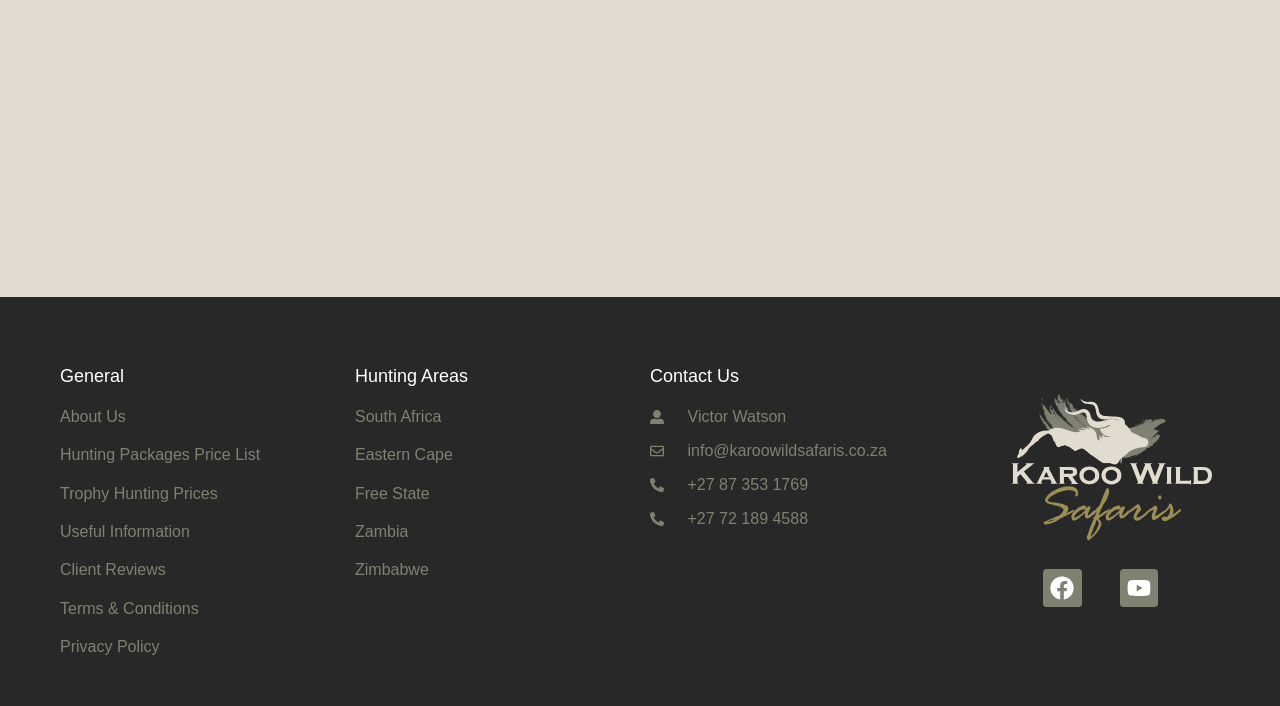Please identify the bounding box coordinates of the clickable element to fulfill the following instruction: "Visit Facebook page". The coordinates should be four float numbers between 0 and 1, i.e., [left, top, right, bottom].

[0.815, 0.806, 0.845, 0.86]